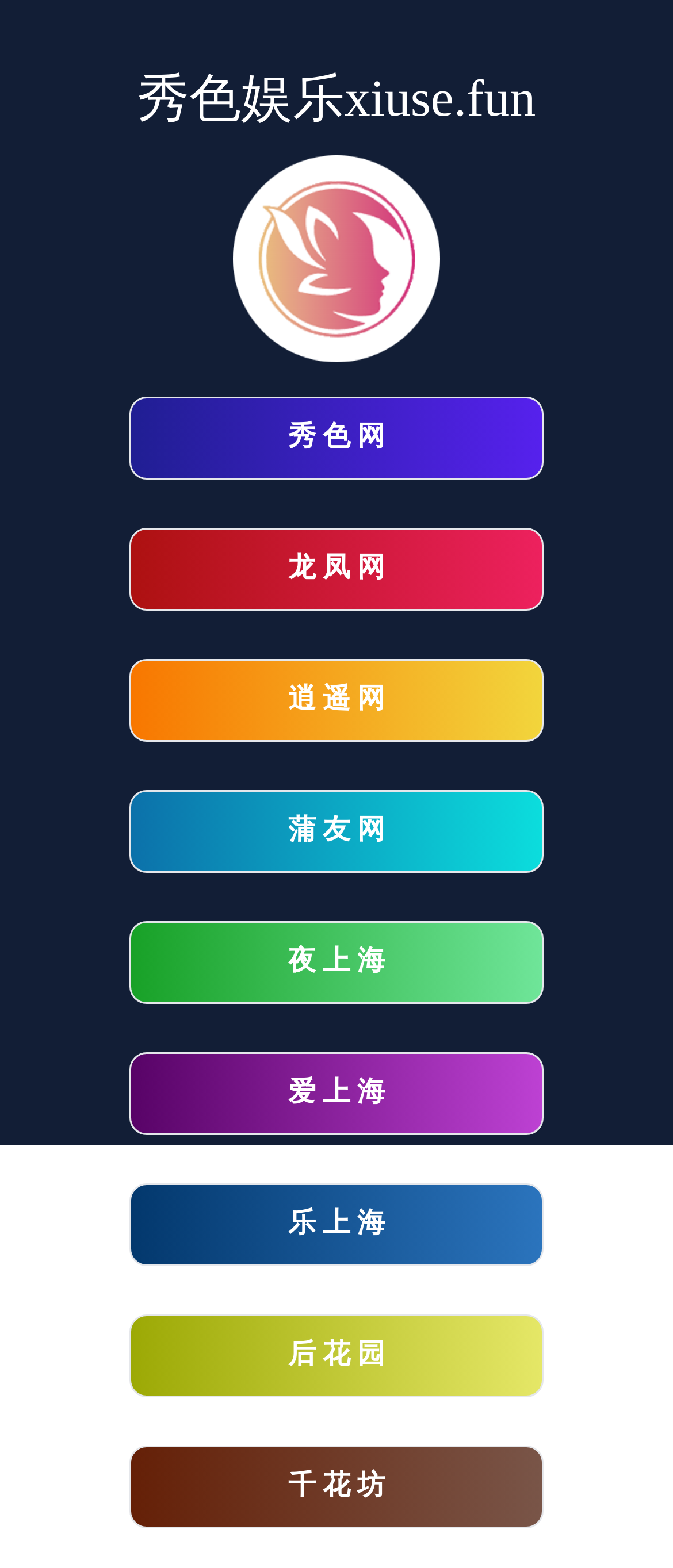What is the first link on the webpage?
Based on the image, give a one-word or short phrase answer.

秀 色 网